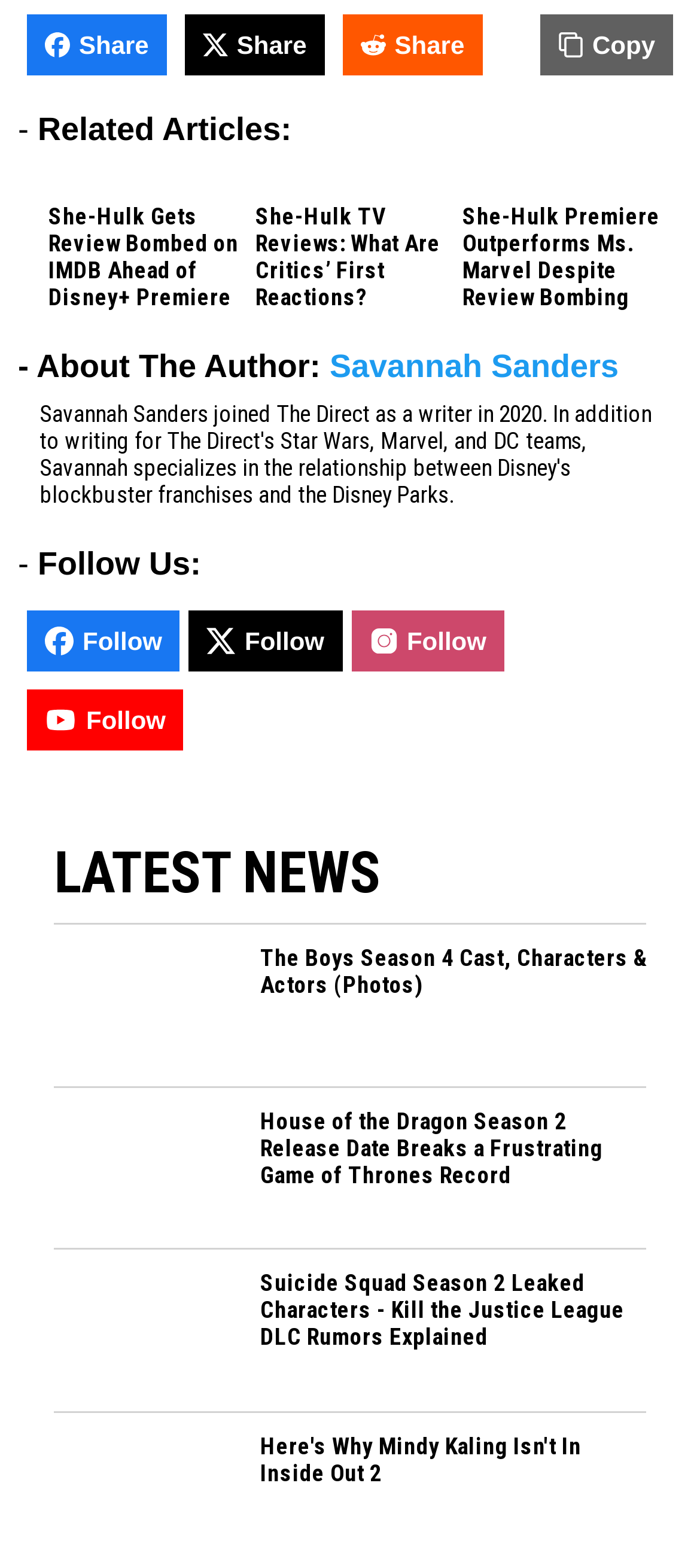Could you highlight the region that needs to be clicked to execute the instruction: "Copy"?

[0.772, 0.01, 0.962, 0.049]